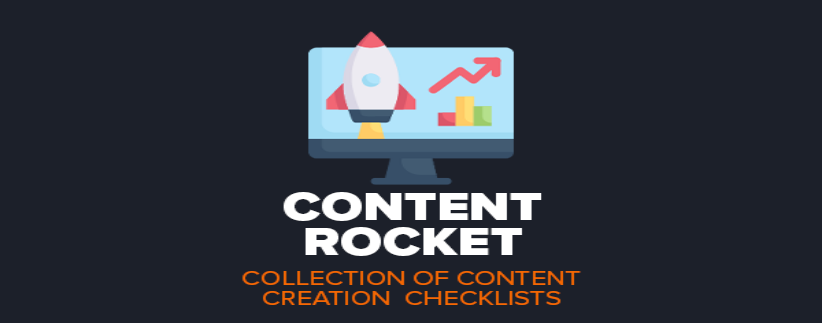Please provide a comprehensive answer to the question below using the information from the image: What does the rocket icon symbolize?

According to the caption, the stylized computer screen showcases a rocket icon, which symbolizes dynamic progress and innovation in content creation, indicating that the rocket icon is a representation of advancement and novelty in the field of content creation.